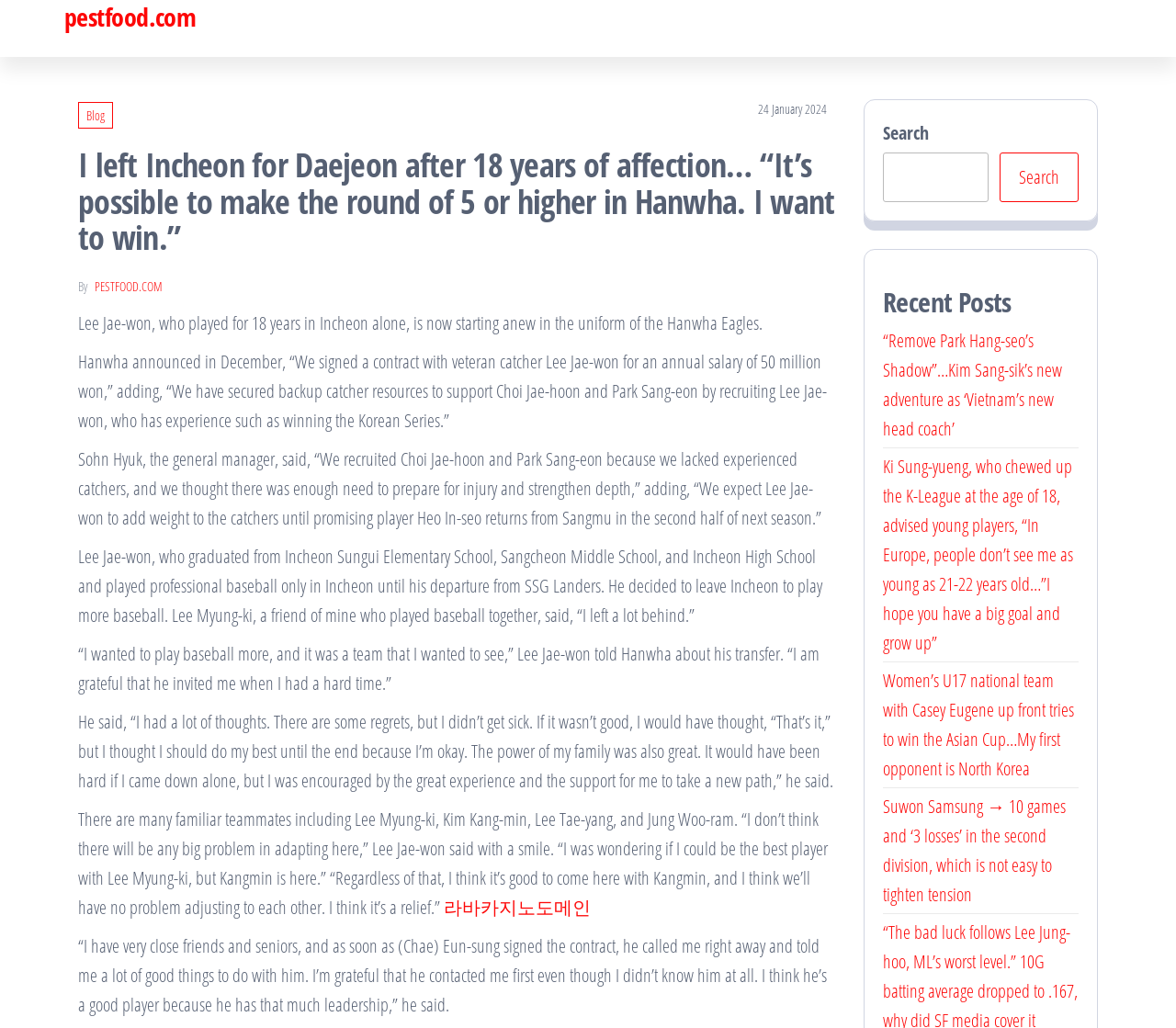Identify the bounding box for the UI element described as: "parent_node: Search name="s"". Ensure the coordinates are four float numbers between 0 and 1, formatted as [left, top, right, bottom].

[0.751, 0.148, 0.84, 0.197]